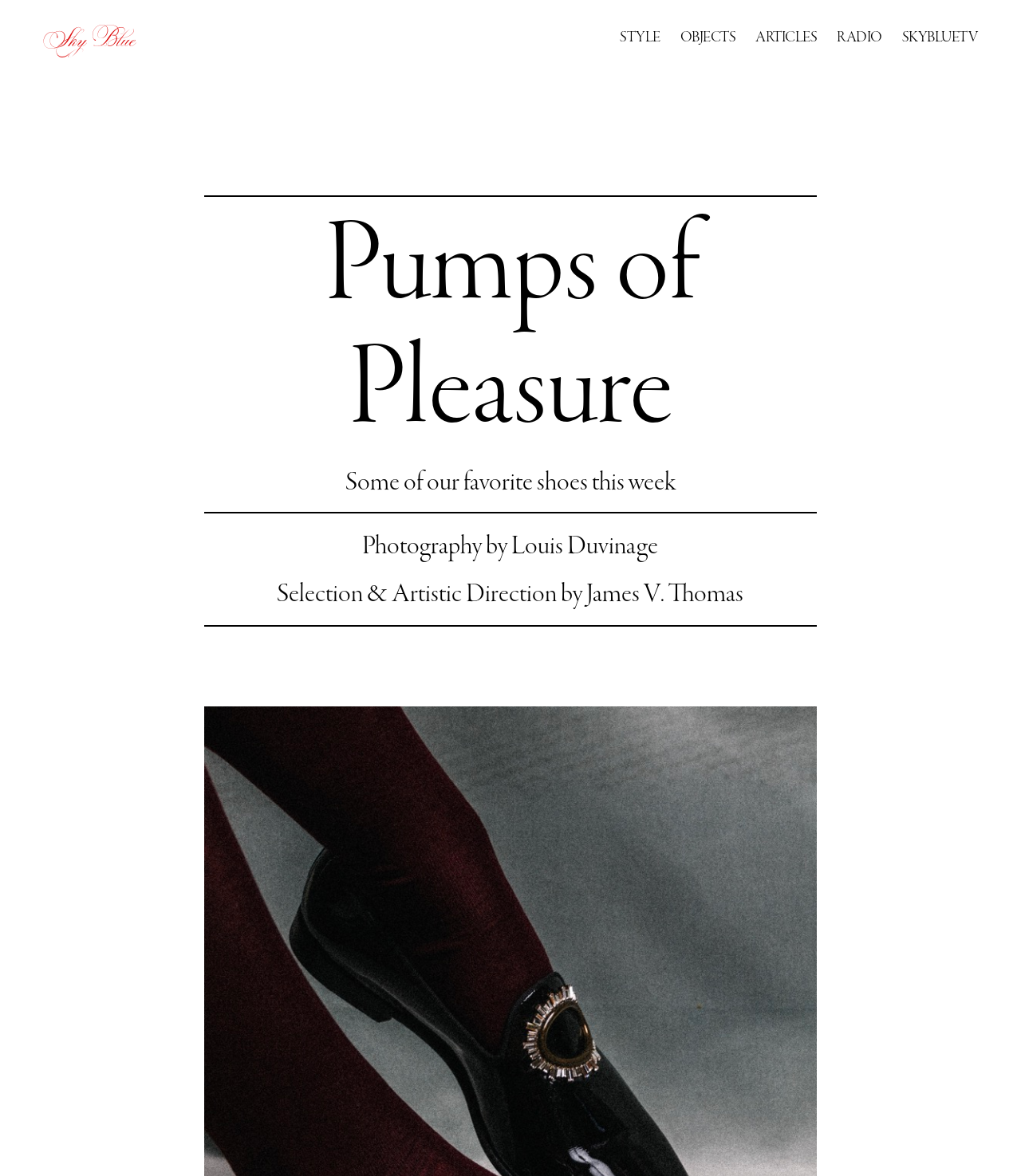Describe all visible elements and their arrangement on the webpage.

The webpage is titled "Pumps of pleasure | Sky Blue" and features a prominent heading "Pumps of Pleasure" located near the top center of the page. Below this heading, there is another heading "Some of our favorite shoes this week" which is slightly smaller in size. 

On the top left corner, there is a link "Sky Blue" which is relatively small in size. On the top right corner, there are five links arranged horizontally, including "STYLE", "OBJECTS", "ARTICLES", "RADIO", and "SKYBLUETV". These links are also relatively small in size.

Further down the page, there are two more headings. The first one, "Photography by Louis Duvinage", is located near the middle left of the page, and the second one, "Selection & Artistic Direction by James V. Thomas", is located below the first one. These headings are smaller in size compared to the first two headings.